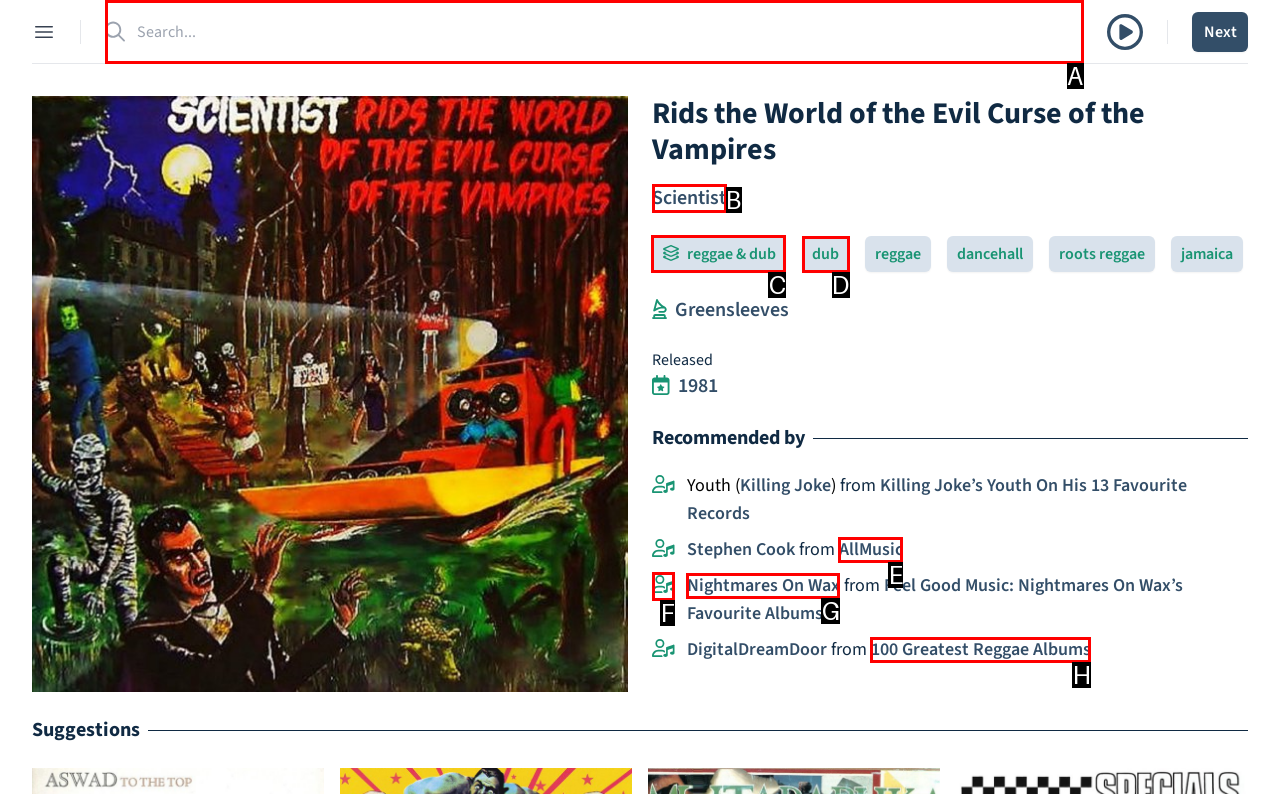Select the correct option from the given choices to perform this task: Add reggae & dub to filters. Provide the letter of that option.

C